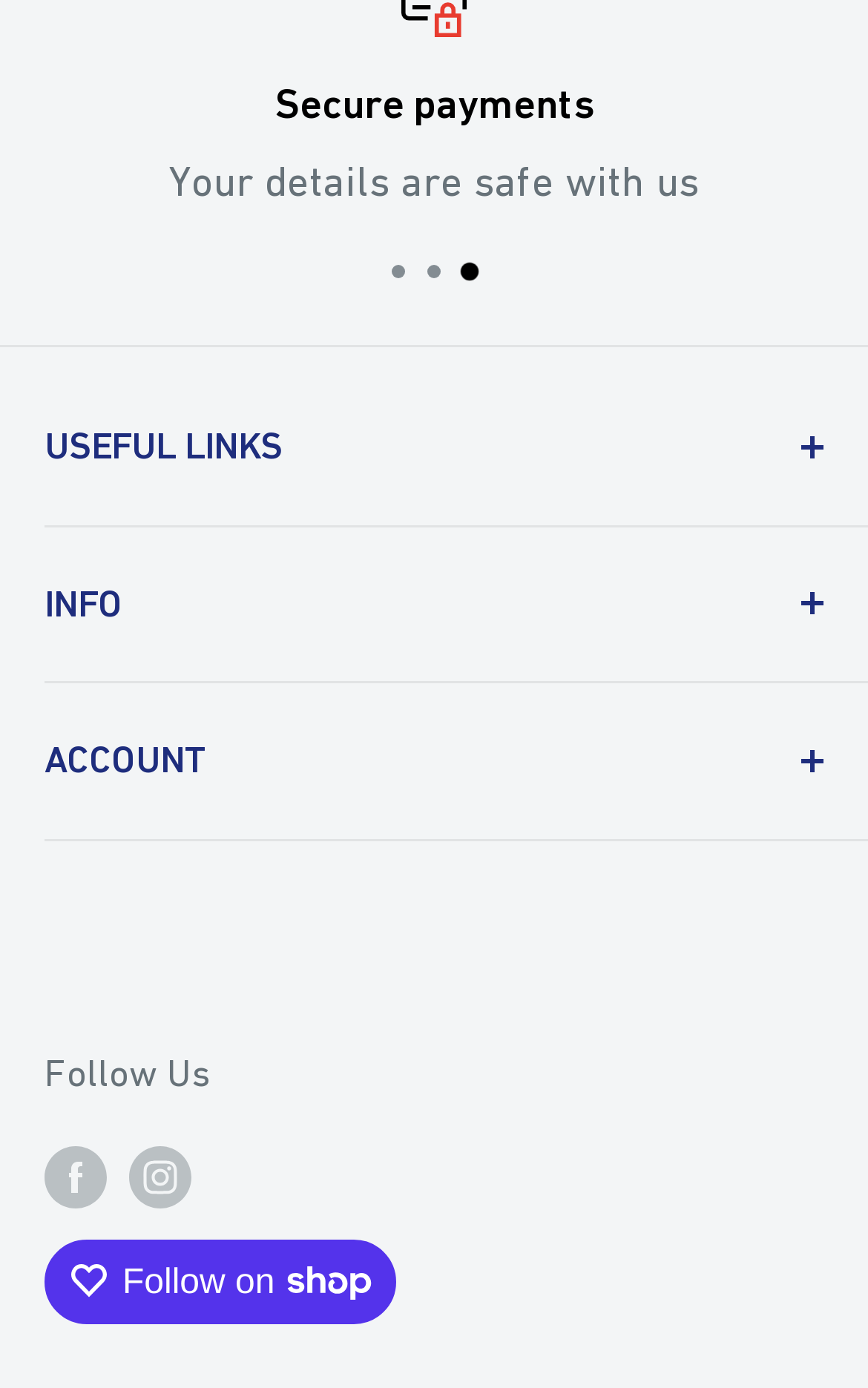From the element description aria-describedby="a11y-new-window-message" aria-label="Follow us on Facebook", predict the bounding box coordinates of the UI element. The coordinates must be specified in the format (top-left x, top-left y, bottom-right x, bottom-right y) and should be within the 0 to 1 range.

[0.051, 0.751, 0.123, 0.802]